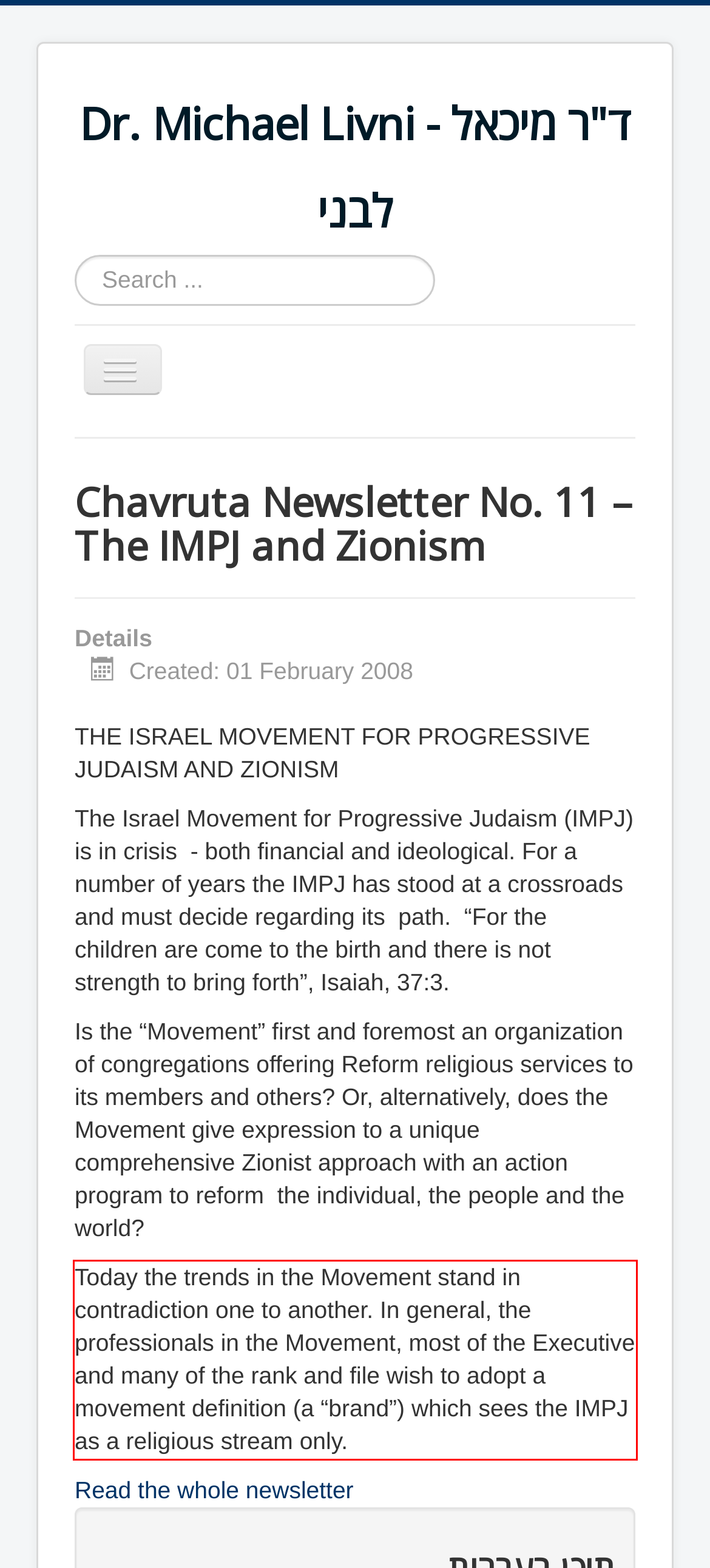Examine the screenshot of the webpage, locate the red bounding box, and perform OCR to extract the text contained within it.

Today the trends in the Movement stand in contradiction one to another. In general, the professionals in the Movement, most of the Executive and many of the rank and file wish to adopt a movement definition (a “brand”) which sees the IMPJ as a religious stream only.